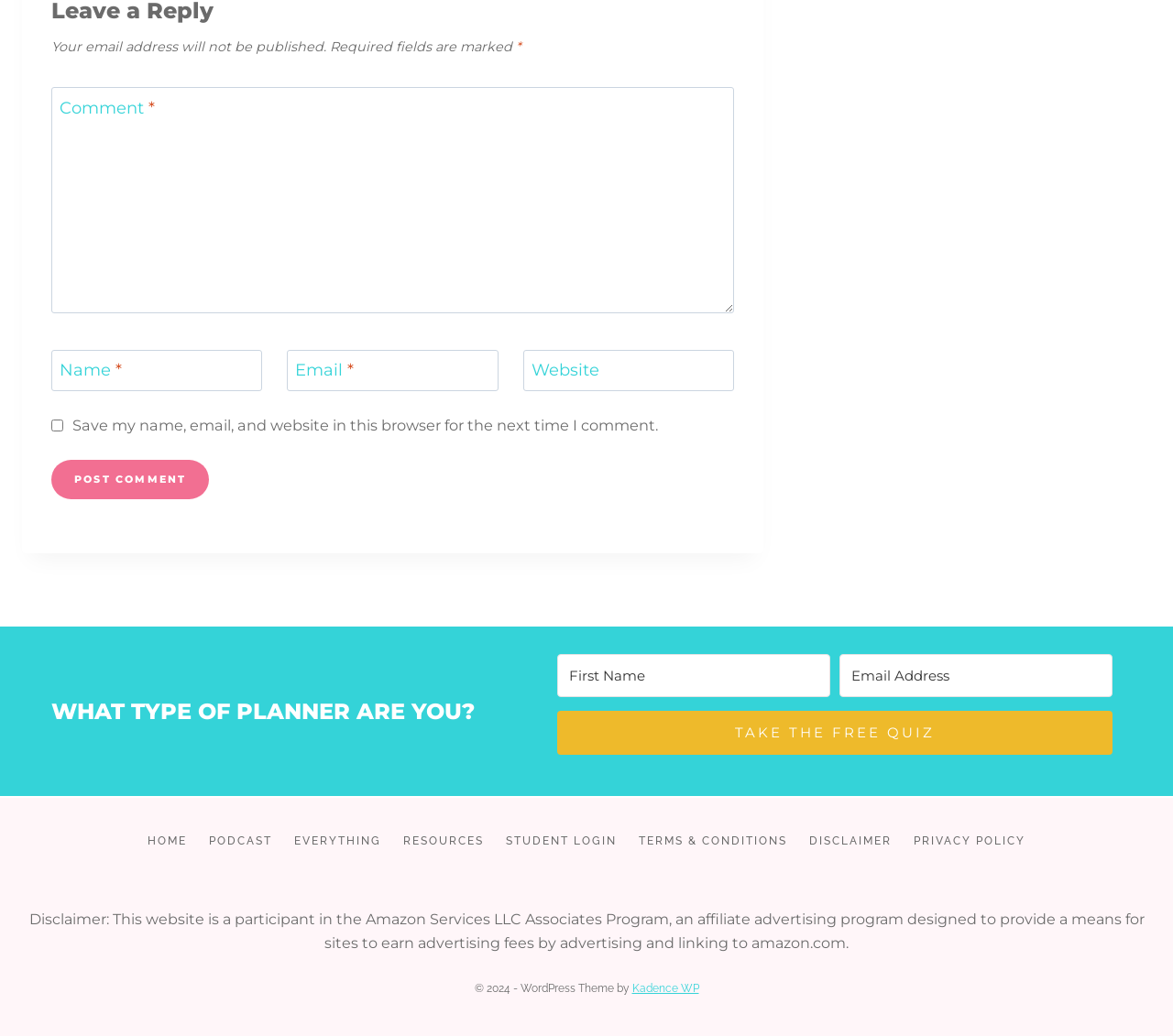Find the bounding box coordinates for the area you need to click to carry out the instruction: "Type your email address". The coordinates should be four float numbers between 0 and 1, indicated as [left, top, right, bottom].

[0.245, 0.337, 0.425, 0.377]